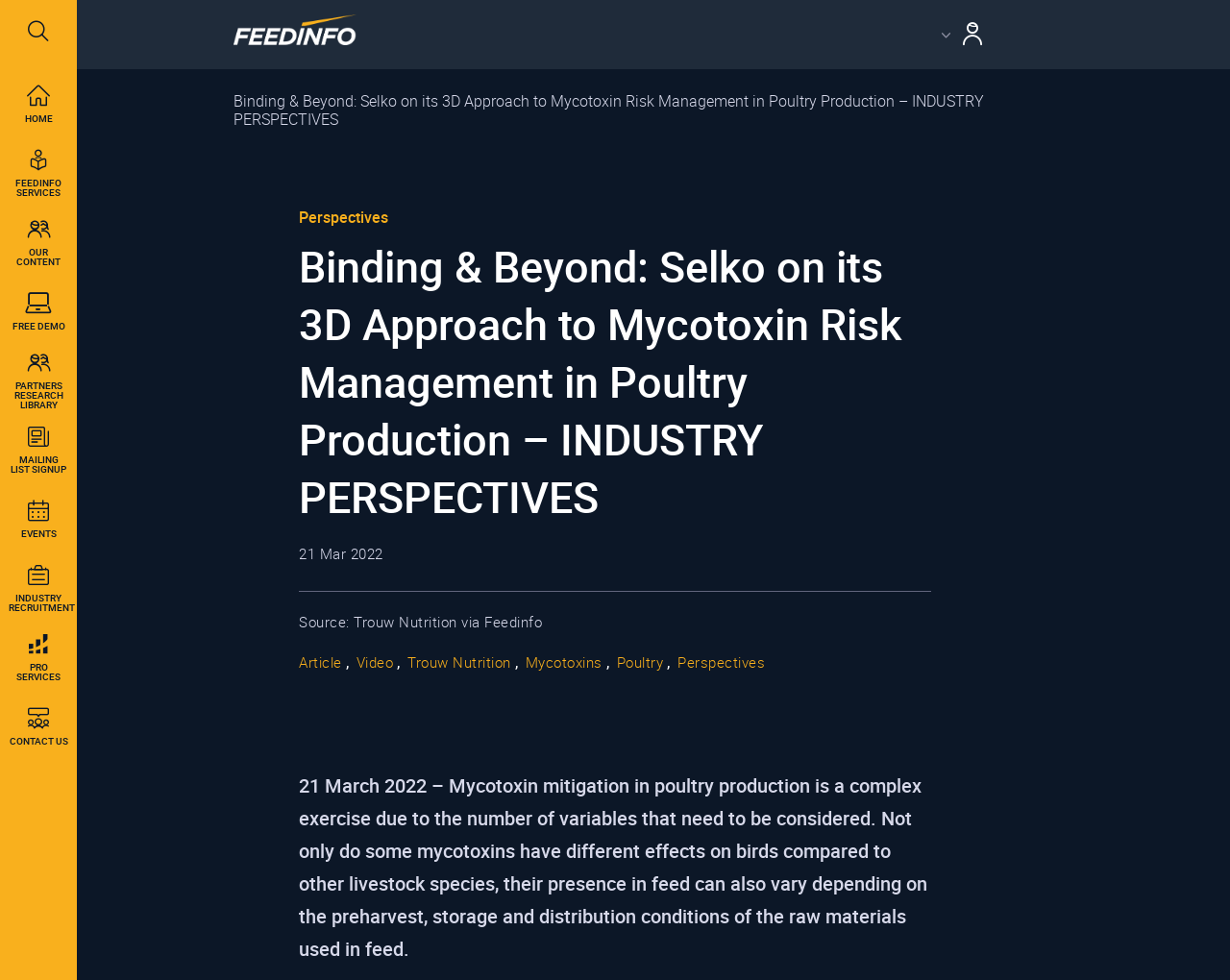Can you specify the bounding box coordinates of the area that needs to be clicked to fulfill the following instruction: "Click the Feedinfo logo"?

[0.19, 0.014, 0.29, 0.056]